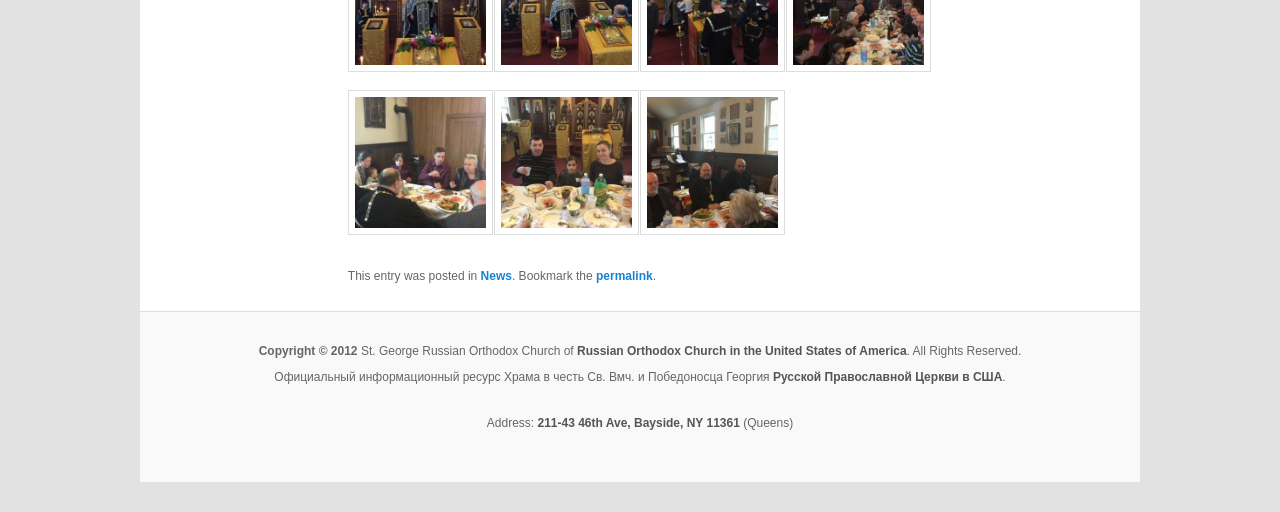Using the element description: "title="Нед. Сыр.6"", determine the bounding box coordinates. The coordinates should be in the format [left, top, right, bottom], with values between 0 and 1.

[0.386, 0.114, 0.499, 0.147]